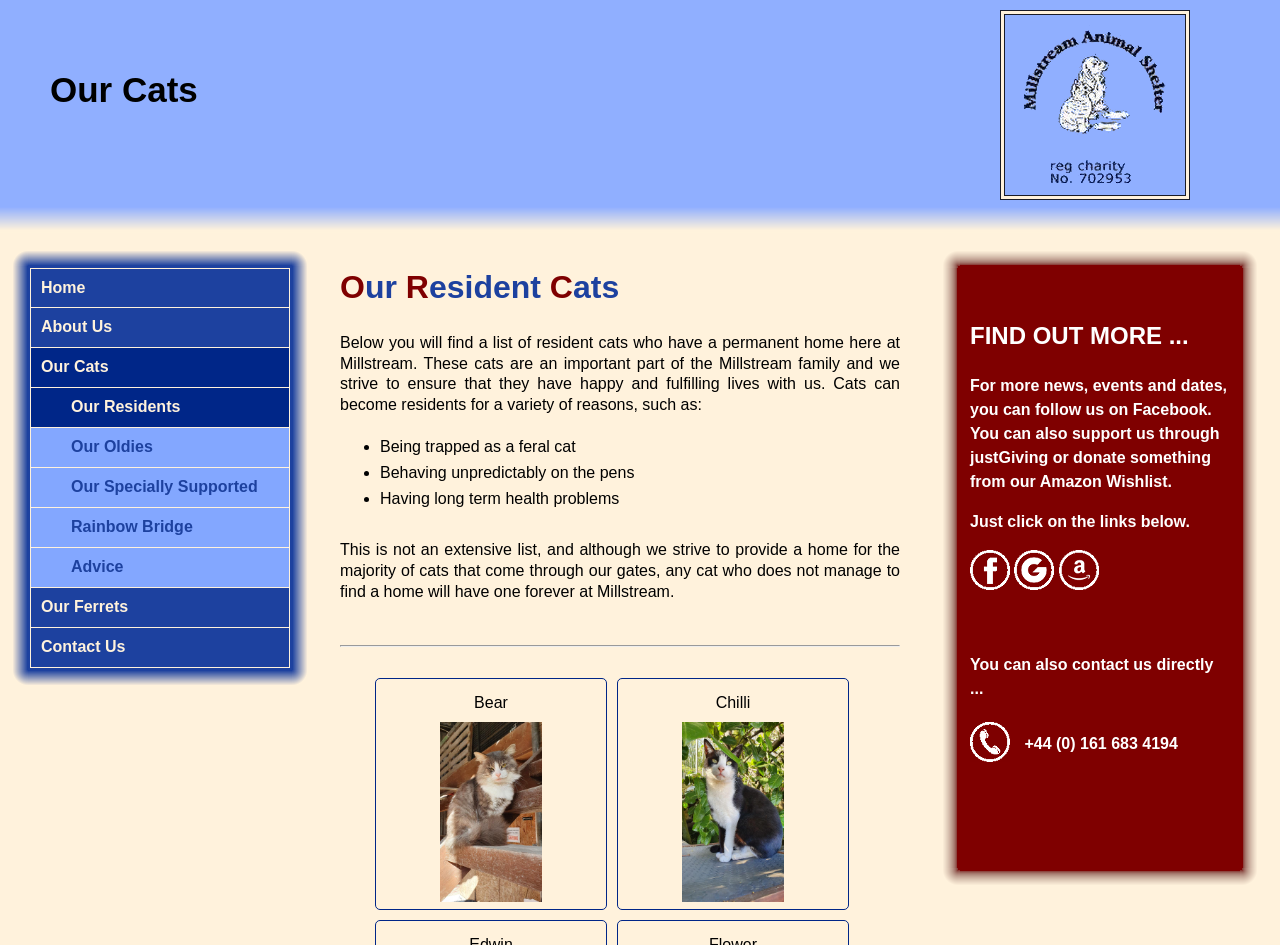How can users support Millstream Animal Shelter?
Using the details from the image, give an elaborate explanation to answer the question.

The webpage provides information on how users can support Millstream Animal Shelter, including following them on Facebook, donating through justGiving, or purchasing items from their Amazon Wishlist.